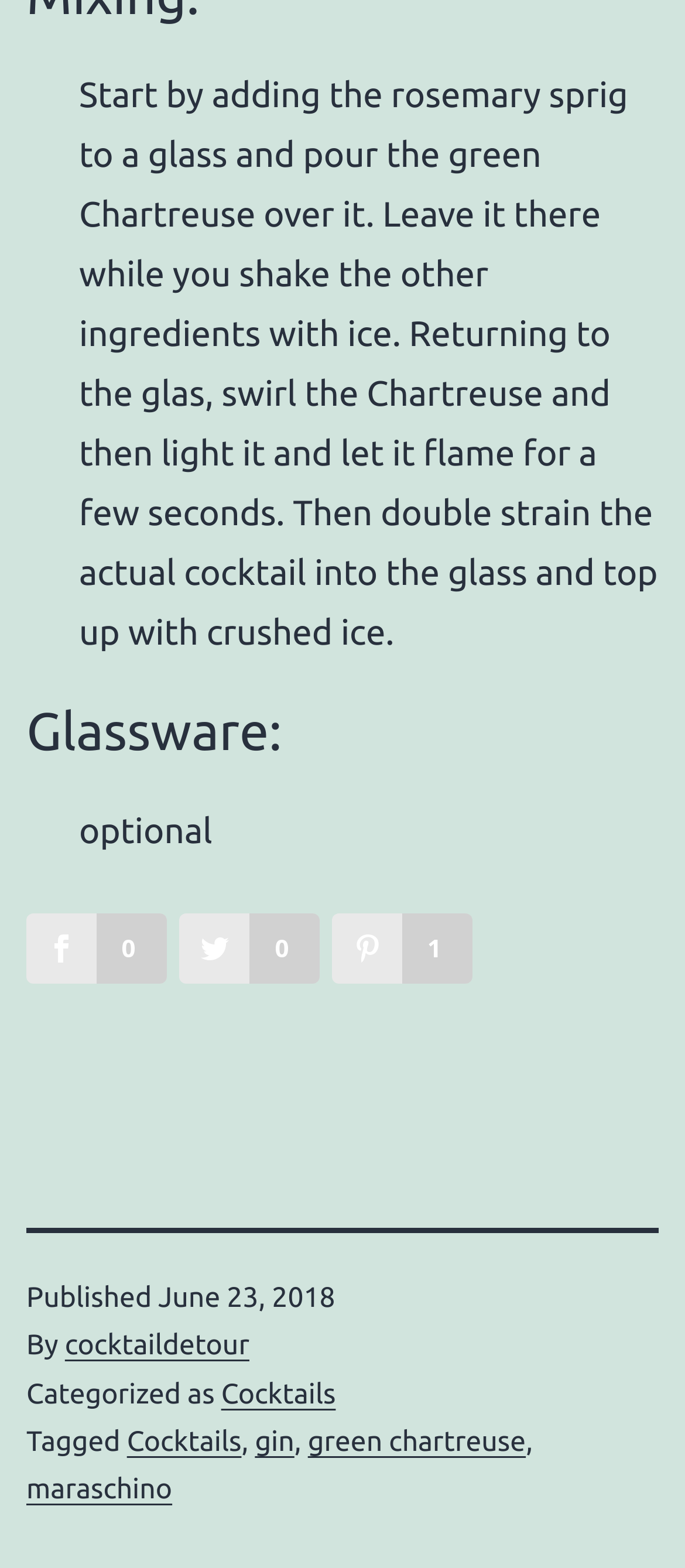Please give a one-word or short phrase response to the following question: 
Who published the recipe?

cocktaildetour